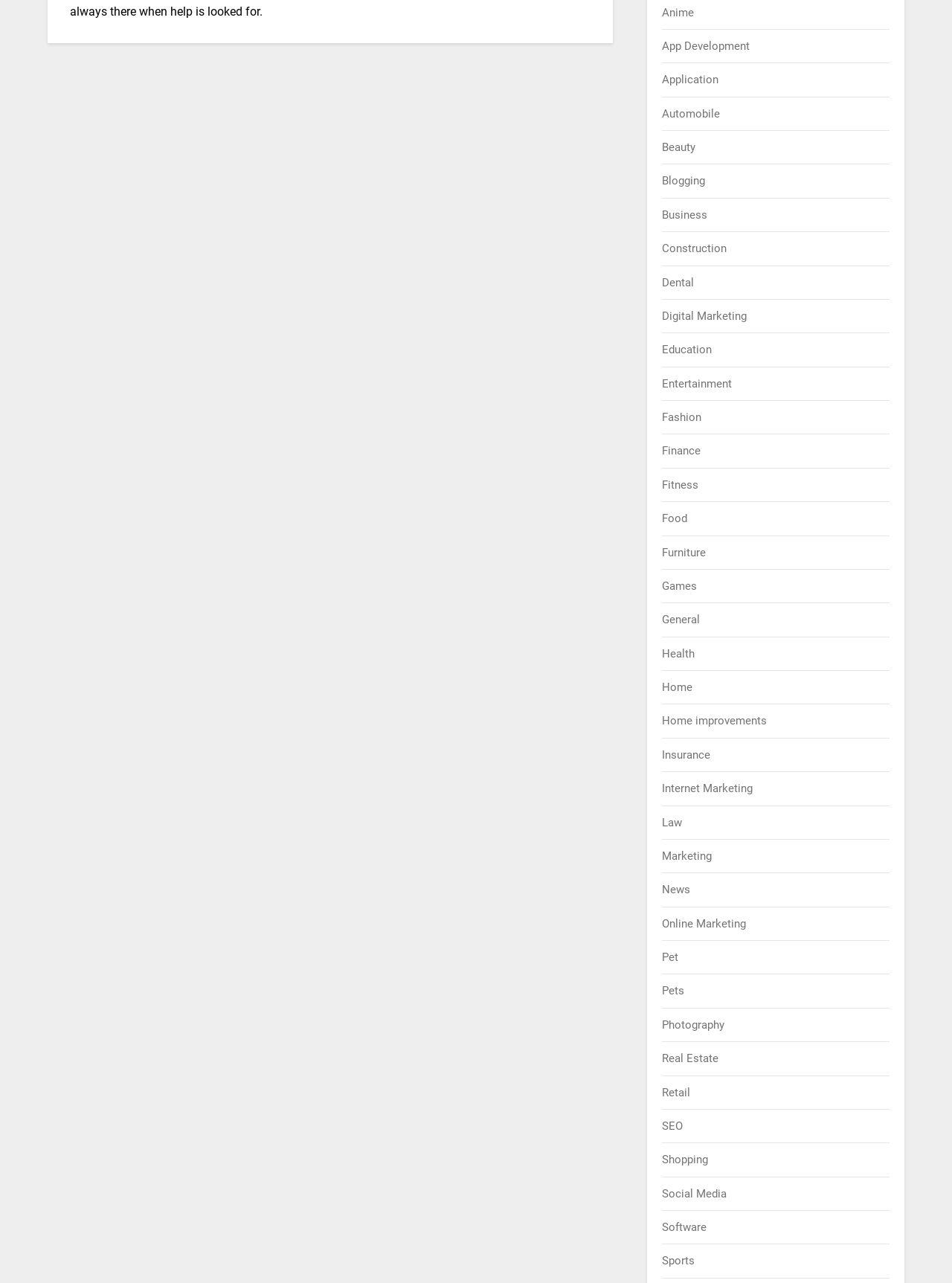Determine the bounding box coordinates of the region to click in order to accomplish the following instruction: "Go to the Fashion category". Provide the coordinates as four float numbers between 0 and 1, specifically [left, top, right, bottom].

[0.696, 0.32, 0.737, 0.33]